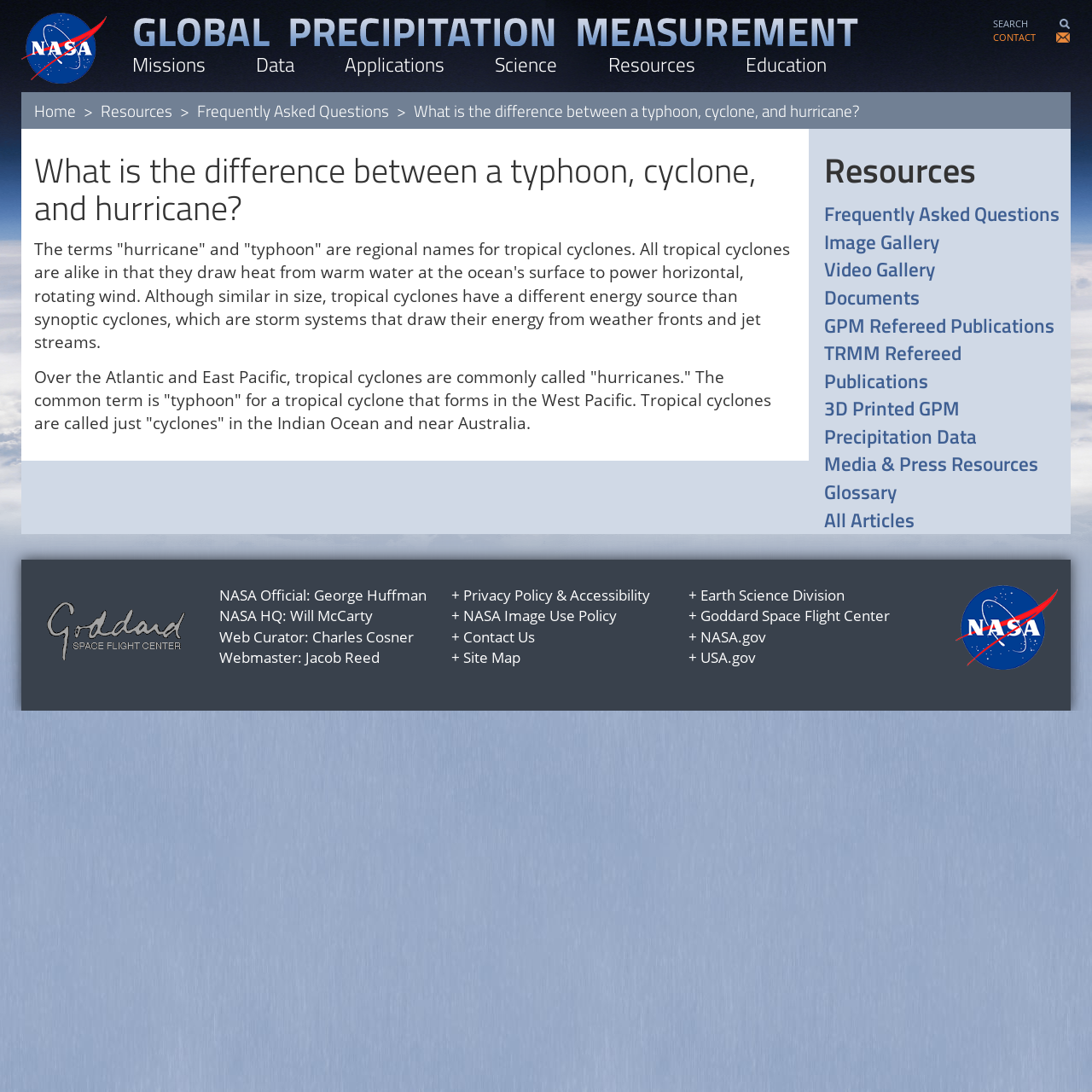Can you give a detailed response to the following question using the information from the image? What is the name of the NASA mission related to precipitation measurement?

The webpage has a link to 'Global Precipitation Measurement' which is a NASA mission, and the logo of the mission is also present on the webpage.